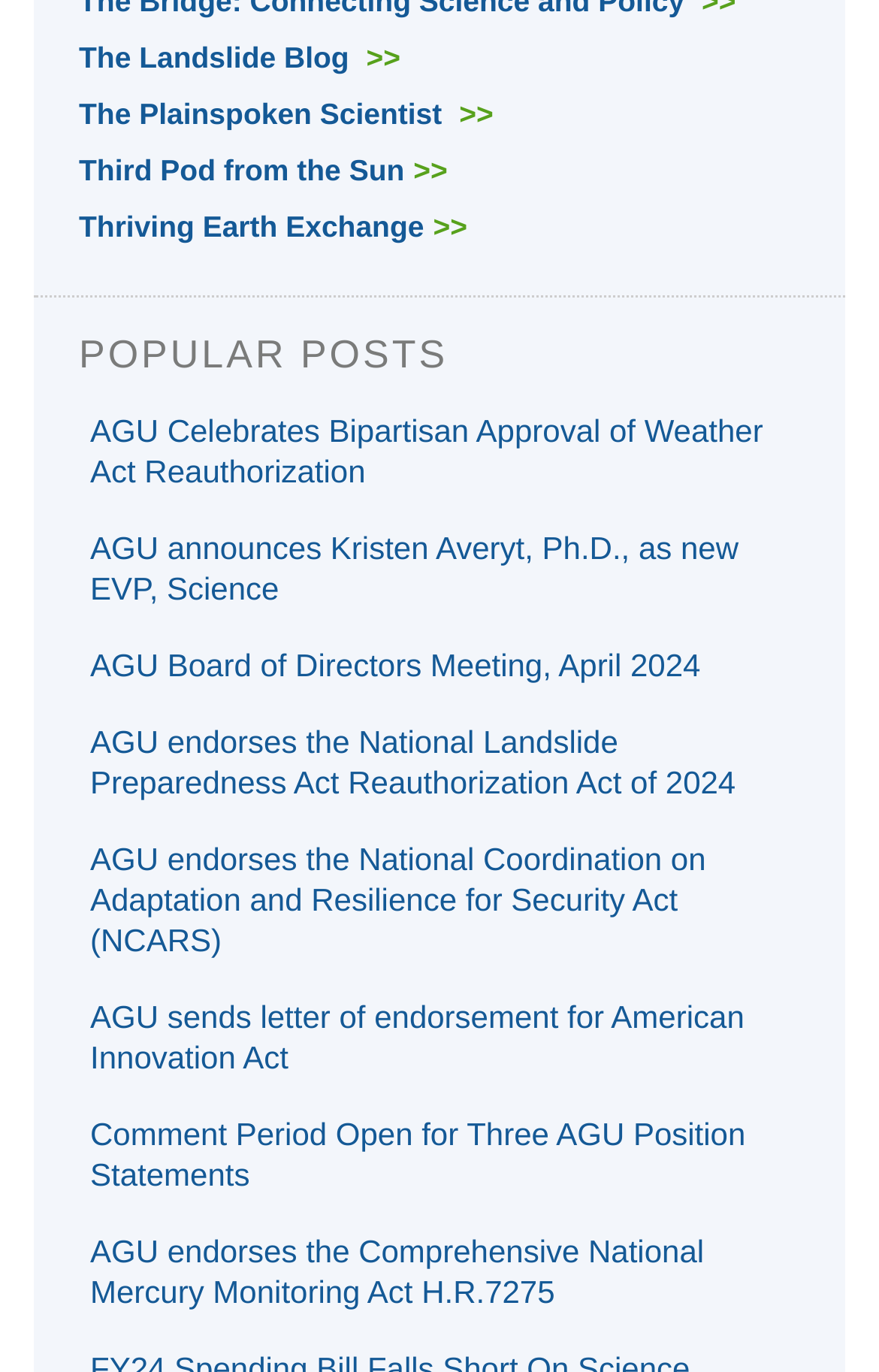Using the provided element description, identify the bounding box coordinates as (top-left x, top-left y, bottom-right x, bottom-right y). Ensure all values are between 0 and 1. Description: Thriving Earth Exchange>>

[0.09, 0.153, 0.532, 0.178]